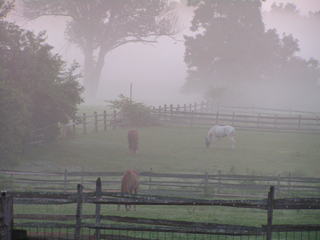Explain what is happening in the image with elaborate details.

In the tranquil early morning light, three horses graze peacefully in a mist-covered pasture at Three Bays Farm. The scene is enveloped in a gentle fog, adding a serene, ethereal quality to the landscape. Two horses, one a rich brown and the other a striking white, are seen calmly nurturing in the lush green grass, while a third horse is partially visible, blending into the natural surroundings. The weathered wooden fence surrounds the pasture, creating a rustic charm that complements the rural setting. Lush trees dot the outskirts, hinting at the lush environment of the farm, and the soft hues of the mist enhance the serene atmosphere of this idyllic equestrian retreat.